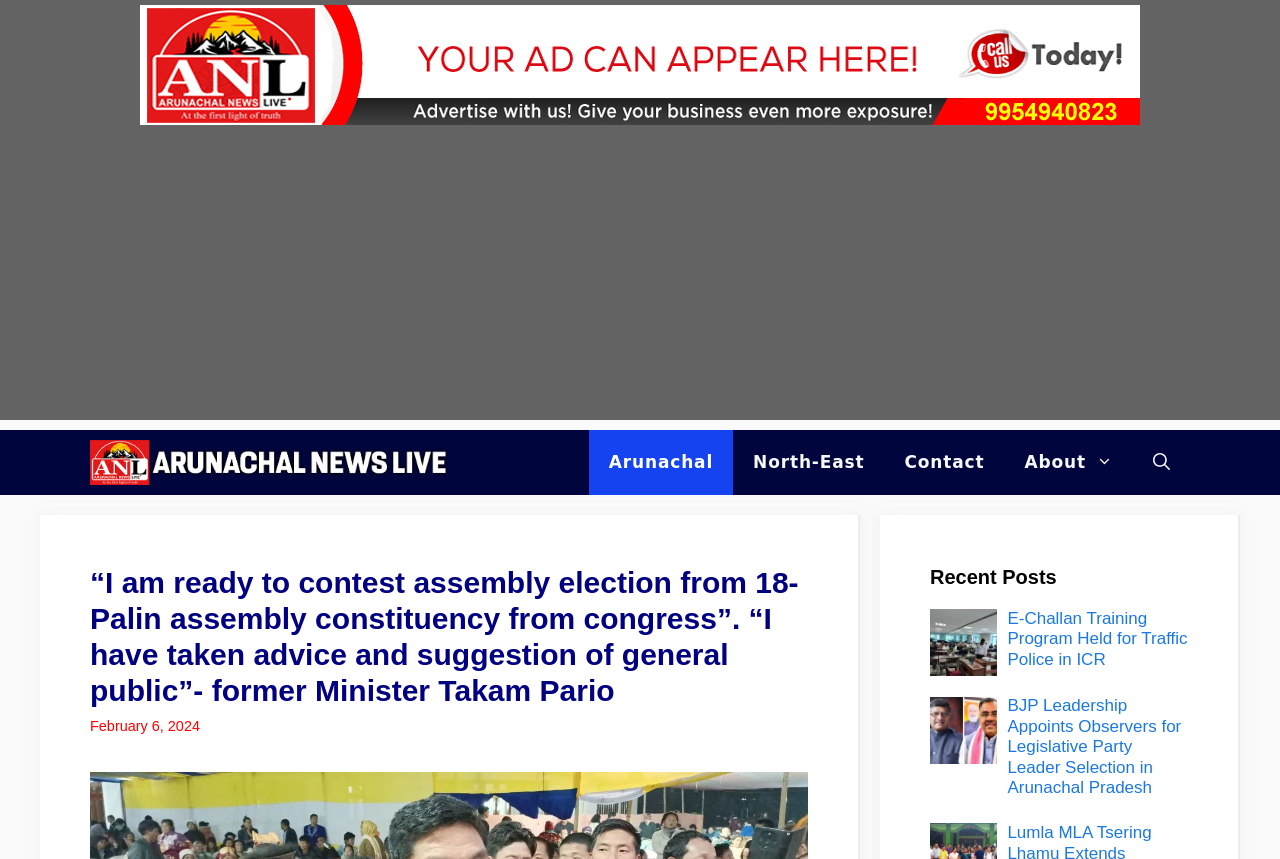Bounding box coordinates should be provided in the format (top-left x, top-left y, bottom-right x, bottom-right y) with all values between 0 and 1. Identify the bounding box for this UI element: Arunachal

[0.46, 0.501, 0.573, 0.576]